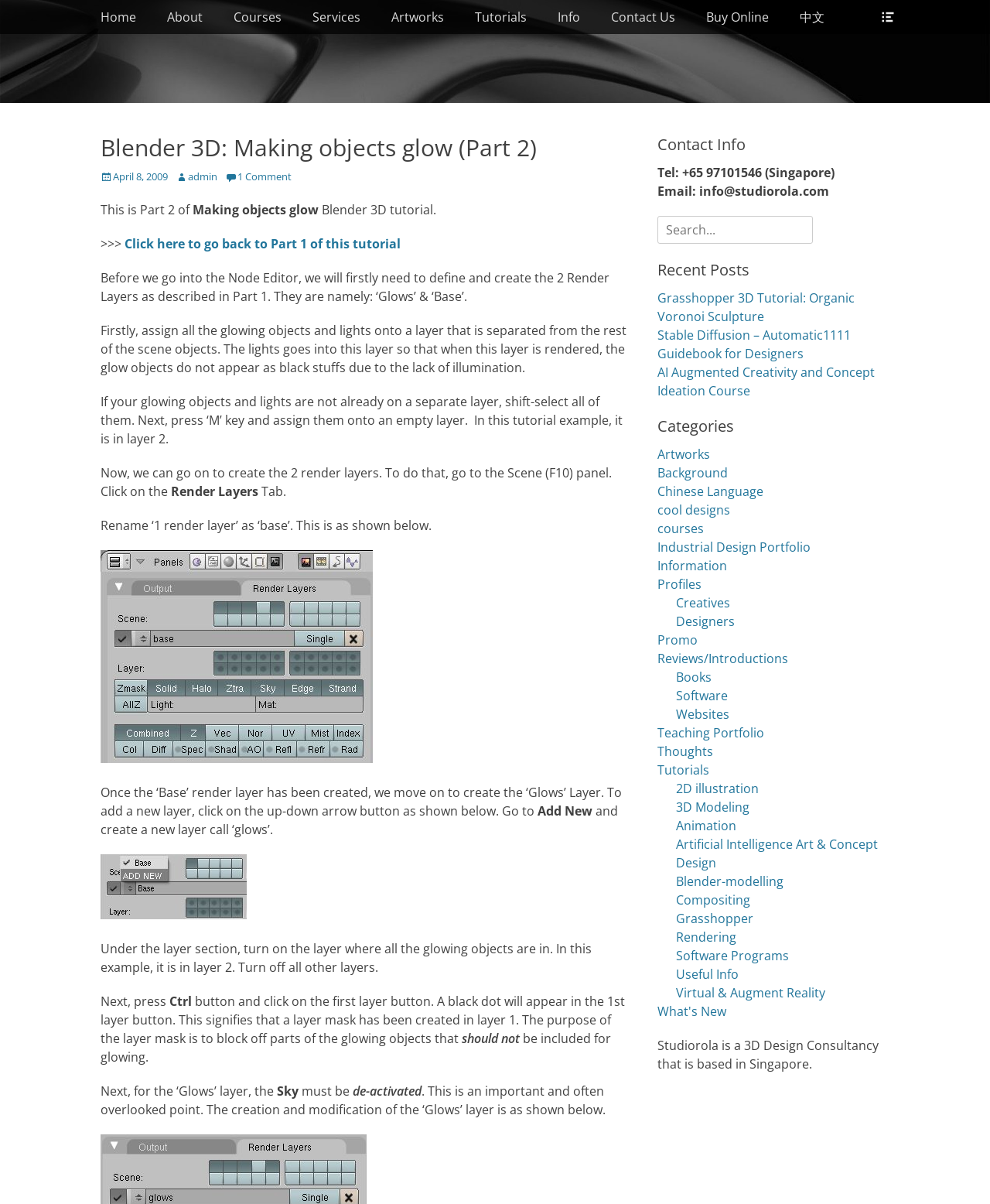What is the purpose of turning off all other layers except the layer where all the glowing objects are in?
Offer a detailed and exhaustive answer to the question.

According to the tutorial, the purpose of turning off all other layers except the layer where all the glowing objects are in is to isolate the glowing objects. This is done to ensure that only the glowing objects are rendered in the 'Glows' layer.